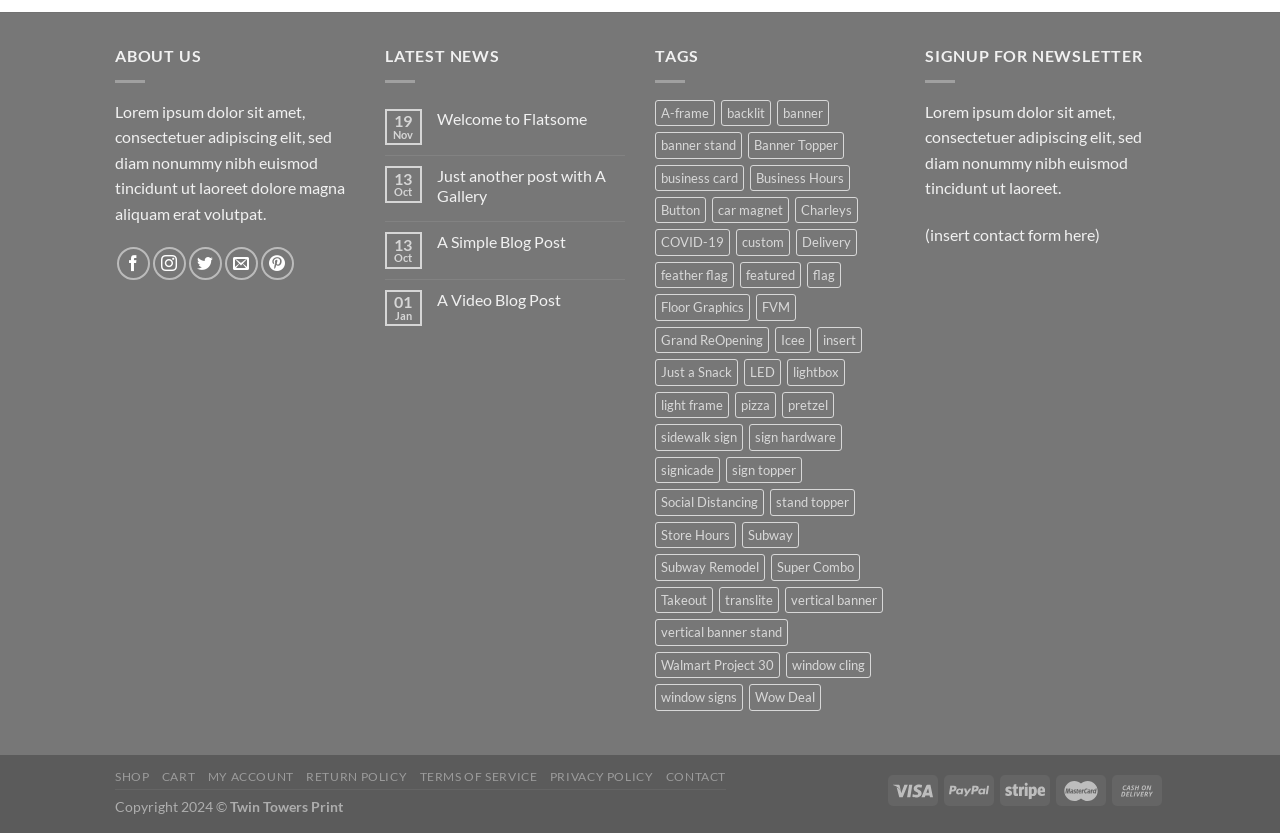Locate the bounding box coordinates of the element that should be clicked to fulfill the instruction: "signup for the newsletter".

[0.723, 0.056, 0.893, 0.079]